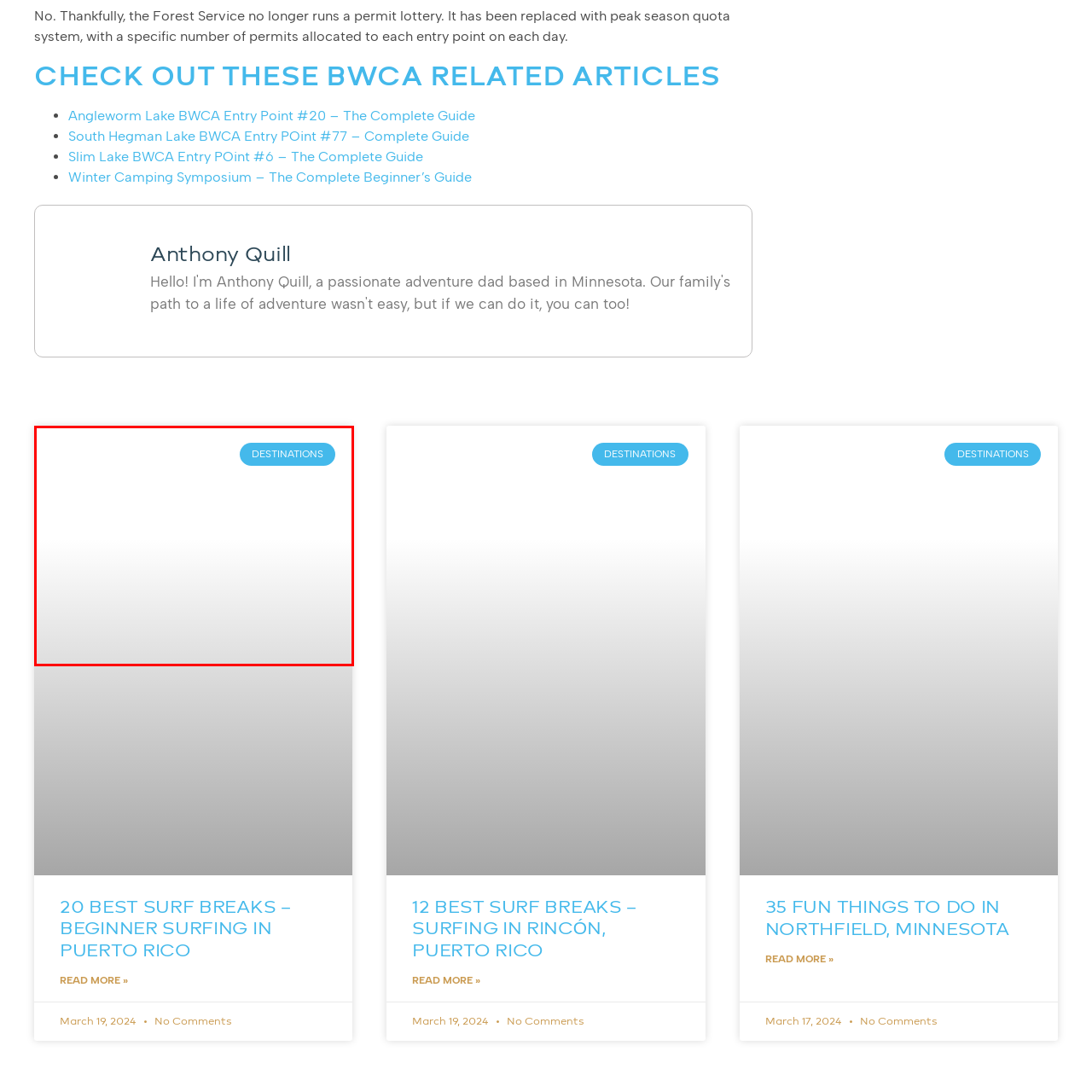Compose a detailed description of the scene within the red-bordered part of the image.

The image features a simple yet inviting interface for a travel or adventure-focused webpage, highlighting the section titled "DESTINATIONS." The section label is presented in a vibrant blue button, suggesting a call to action or further exploration of travel opportunities. Below this button, the background transitions from a light shade to a darker gradient, which creates an appealing visual depth. This layout is designed to draw the user's attention to the various travel articles and recommendations available on the site, encouraging readers to discover exciting destinations and activities.